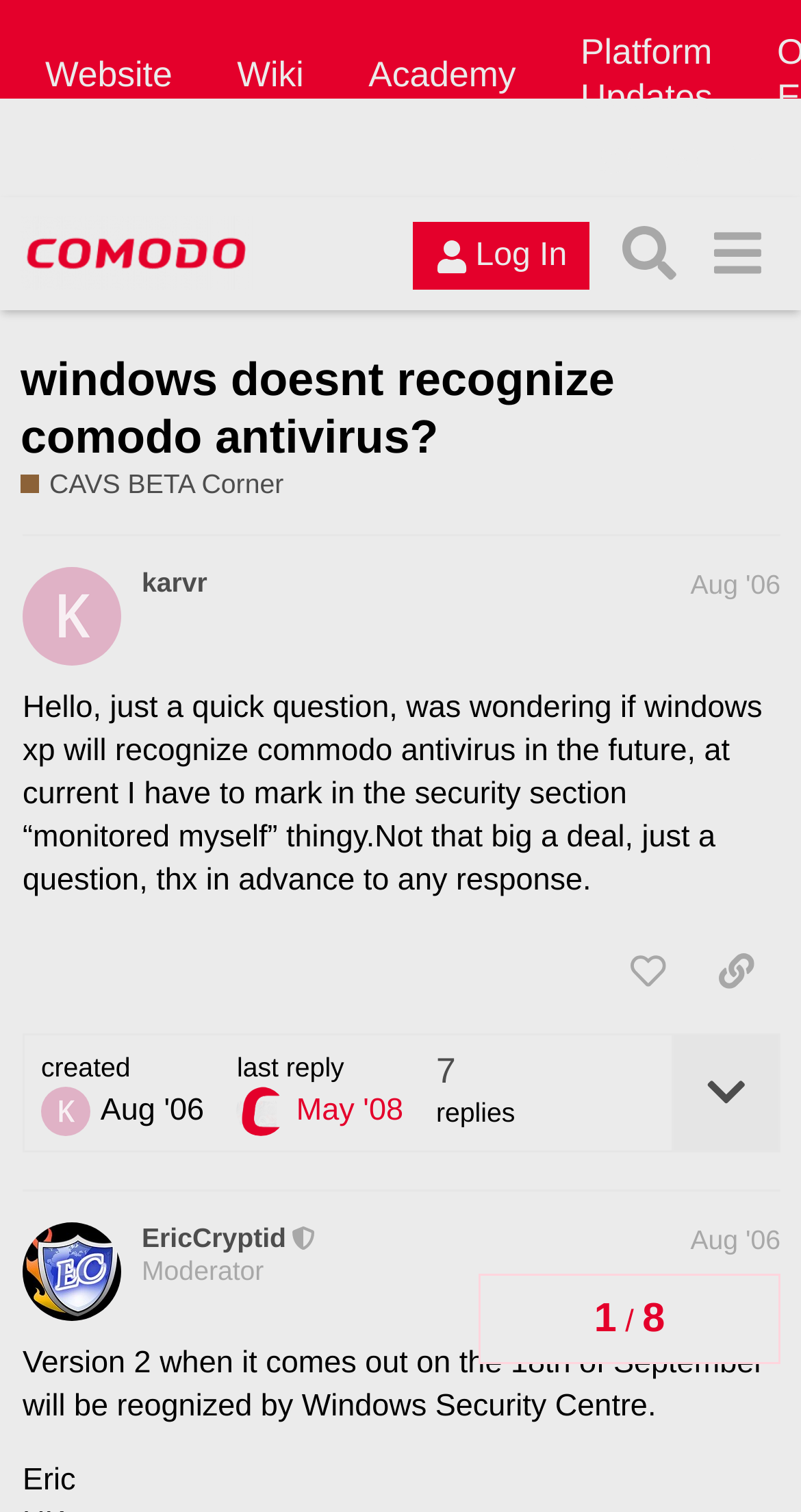Locate the UI element described by windows doesnt recognize comodo antivirus? in the provided webpage screenshot. Return the bounding box coordinates in the format (top-left x, top-left y, bottom-right x, bottom-right y), ensuring all values are between 0 and 1.

[0.026, 0.232, 0.767, 0.307]